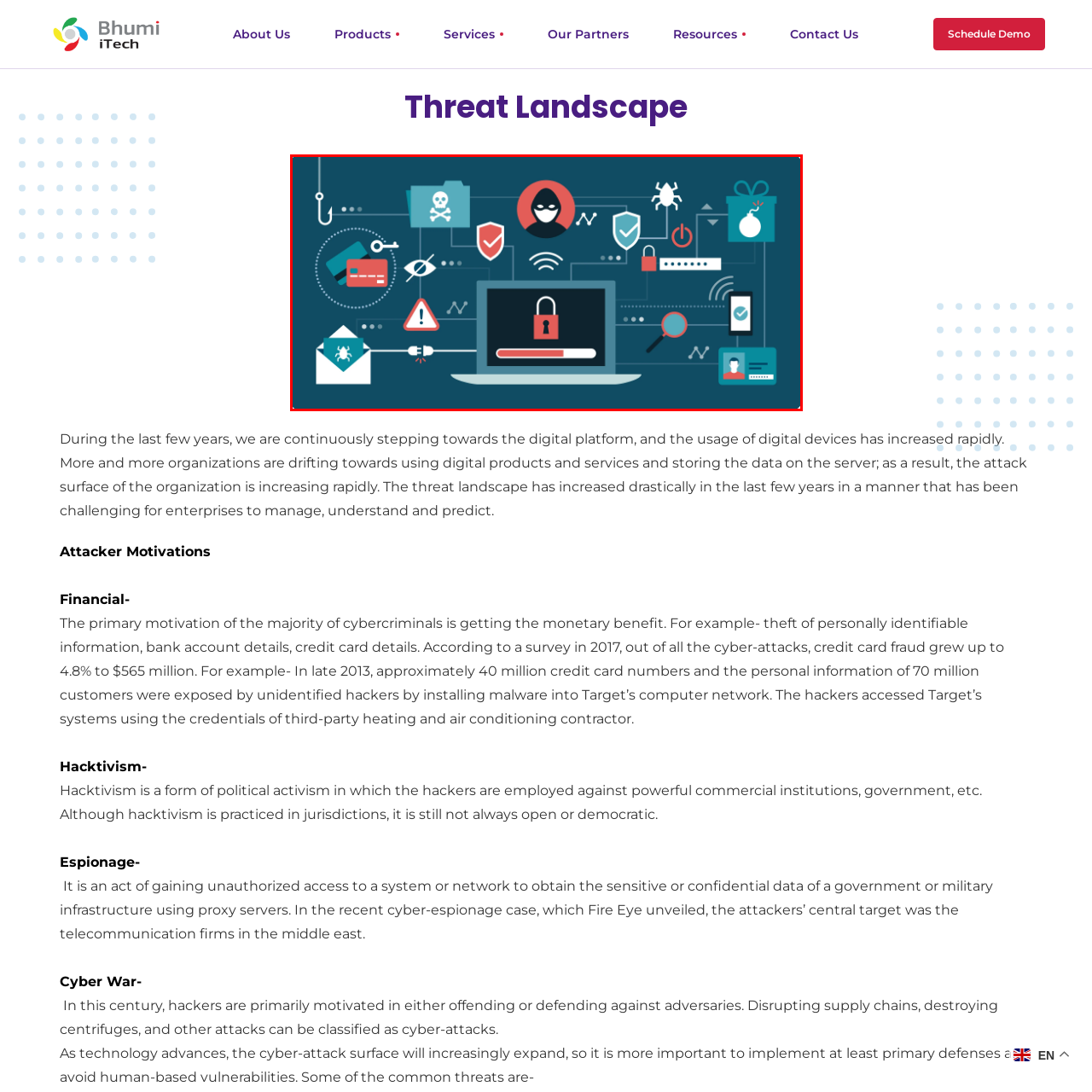What is the dominant color palette of the image?
Please examine the image within the red bounding box and provide a comprehensive answer based on the visual details you observe.

The image uses a color palette that effectively conveys a sense of urgency and caution, with blues, reds, and whites being the dominant colors, which helps to emphasize the importance of cybersecurity in an increasingly digital world.